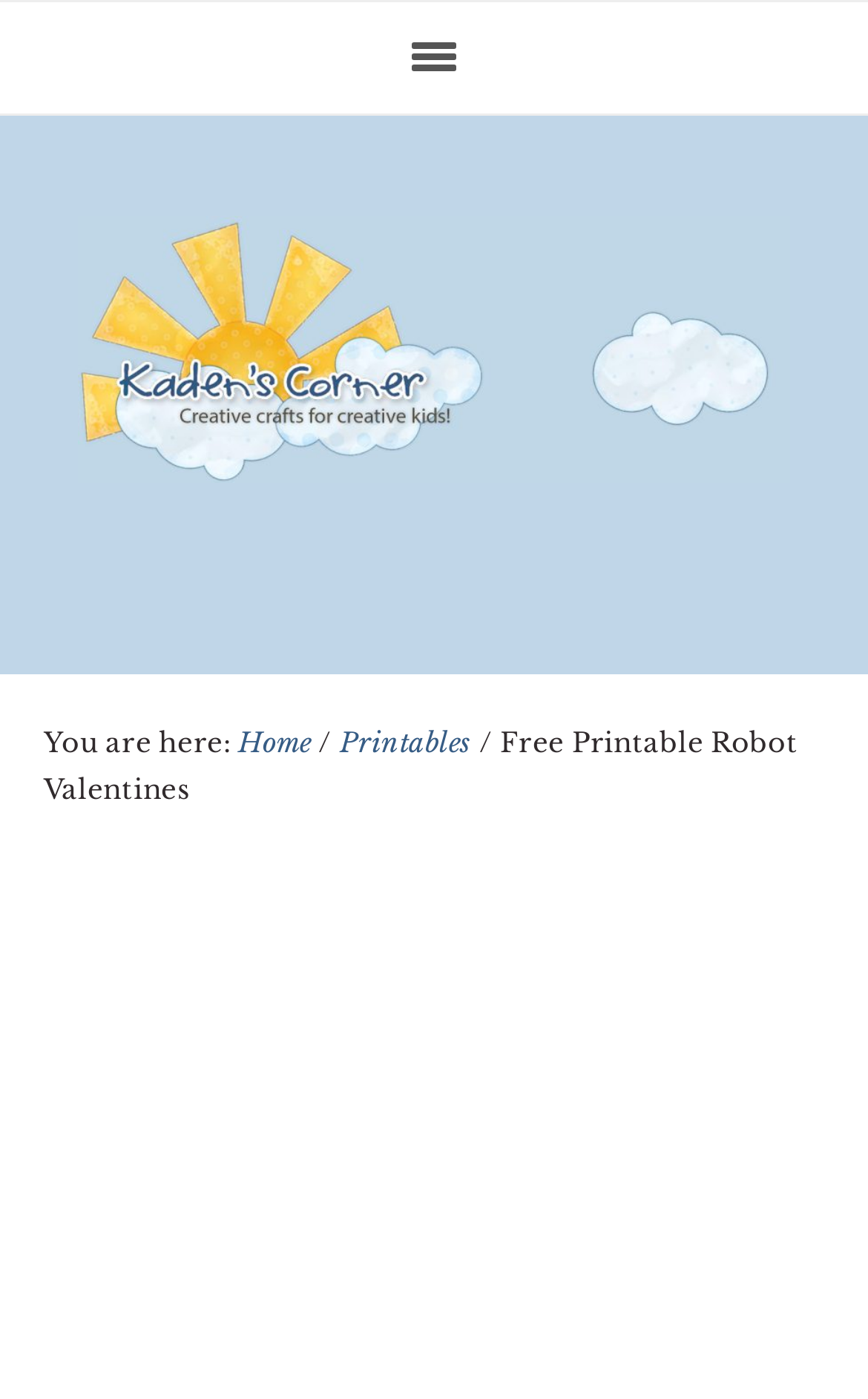Answer this question using a single word or a brief phrase:
How many breadcrumb separators are there?

2